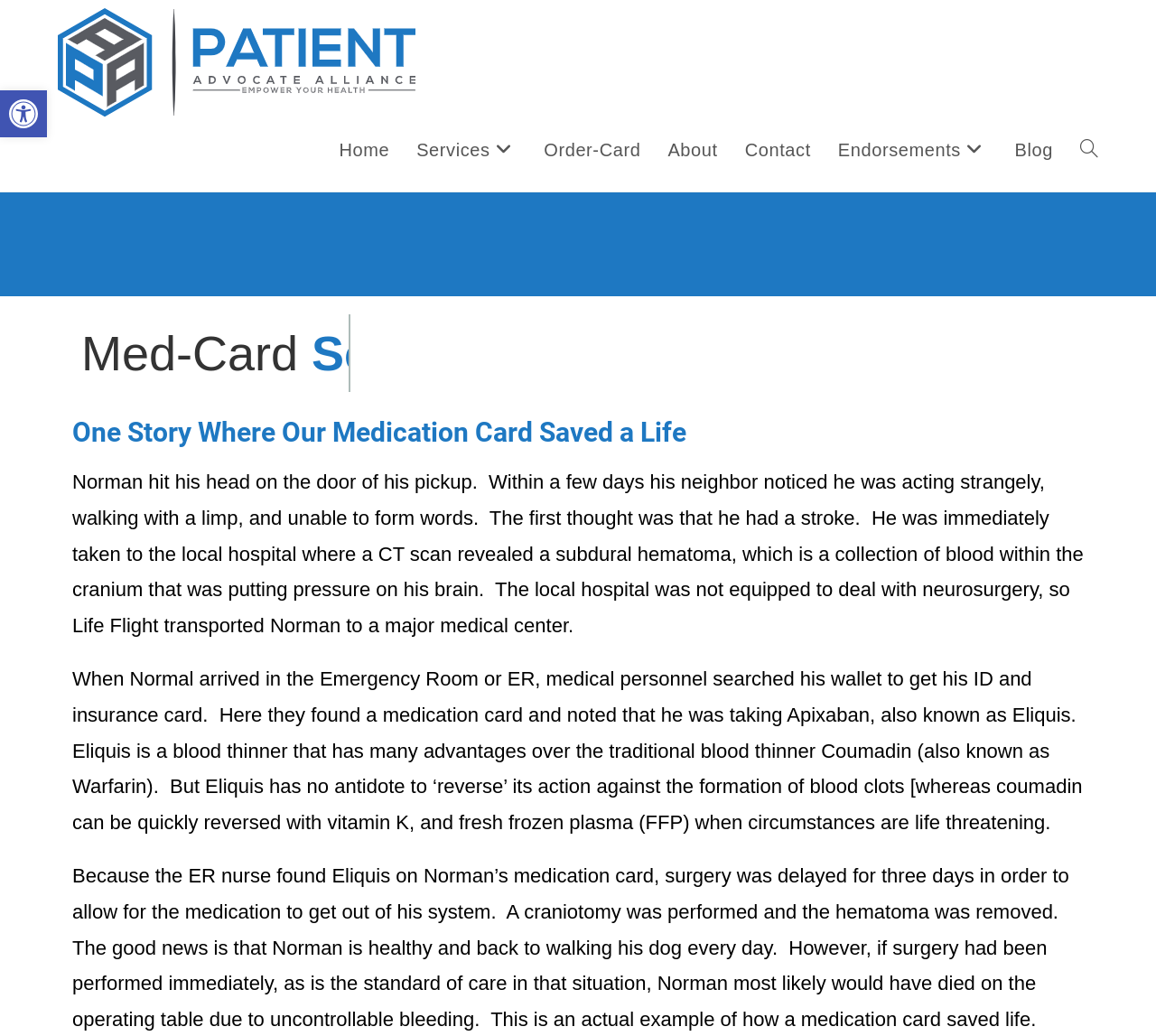Find the bounding box coordinates for the area that must be clicked to perform this action: "Open accessibility tools".

[0.0, 0.087, 0.041, 0.133]